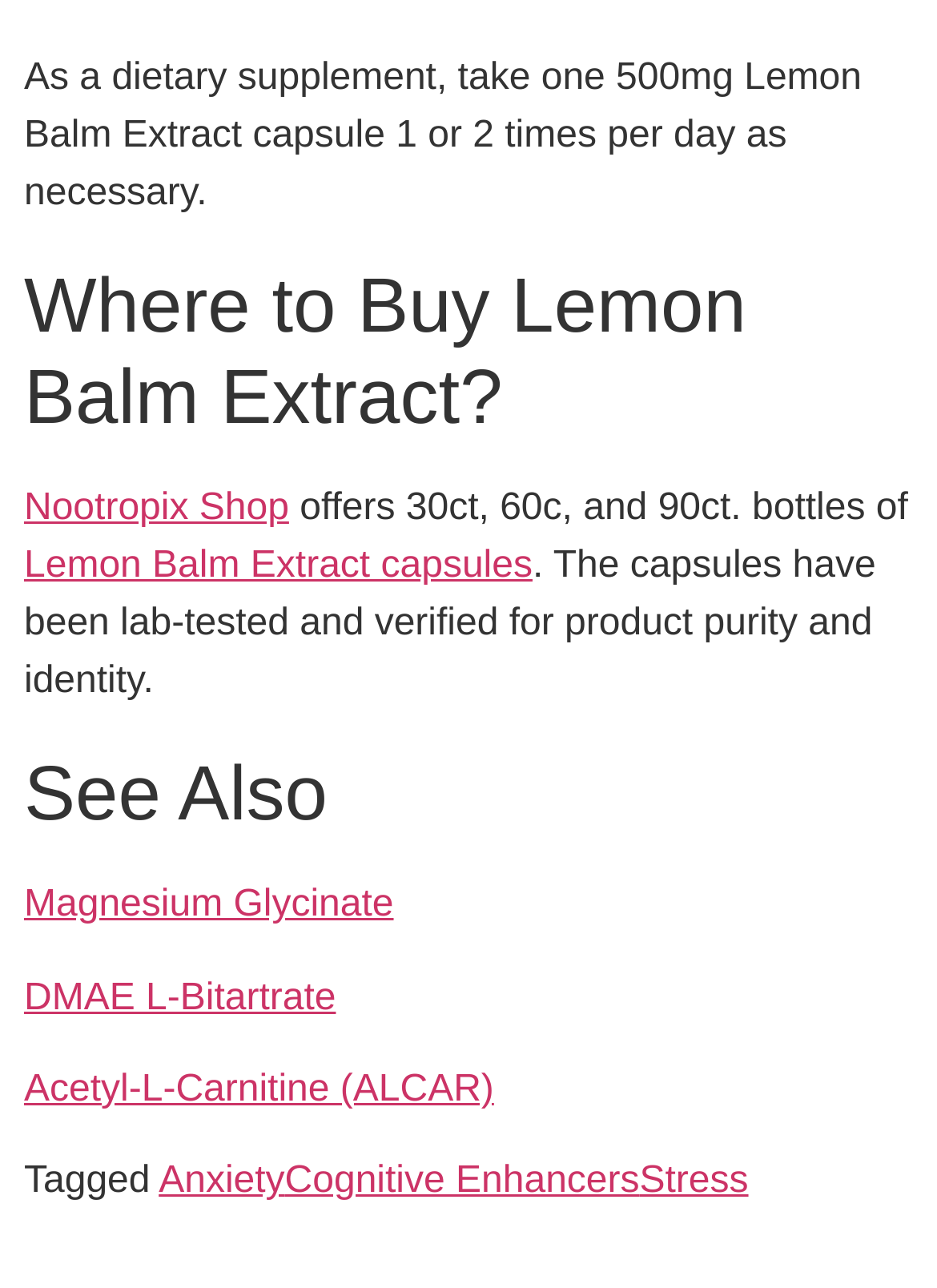Answer the question in one word or a short phrase:
Have the Lemon Balm Extract capsules been lab-tested?

Yes